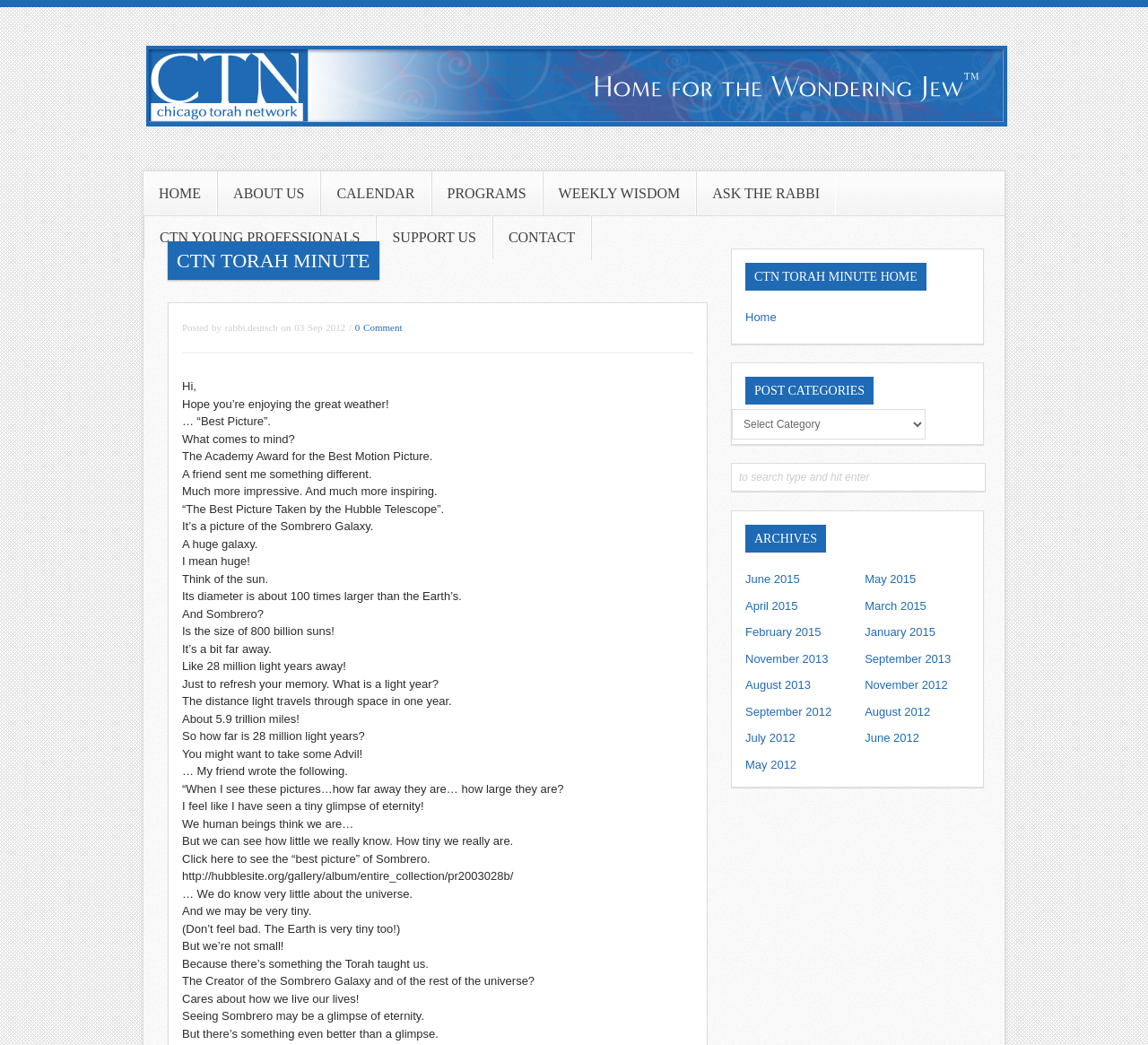Respond to the question below with a single word or phrase: How many months are listed in the archives section?

12